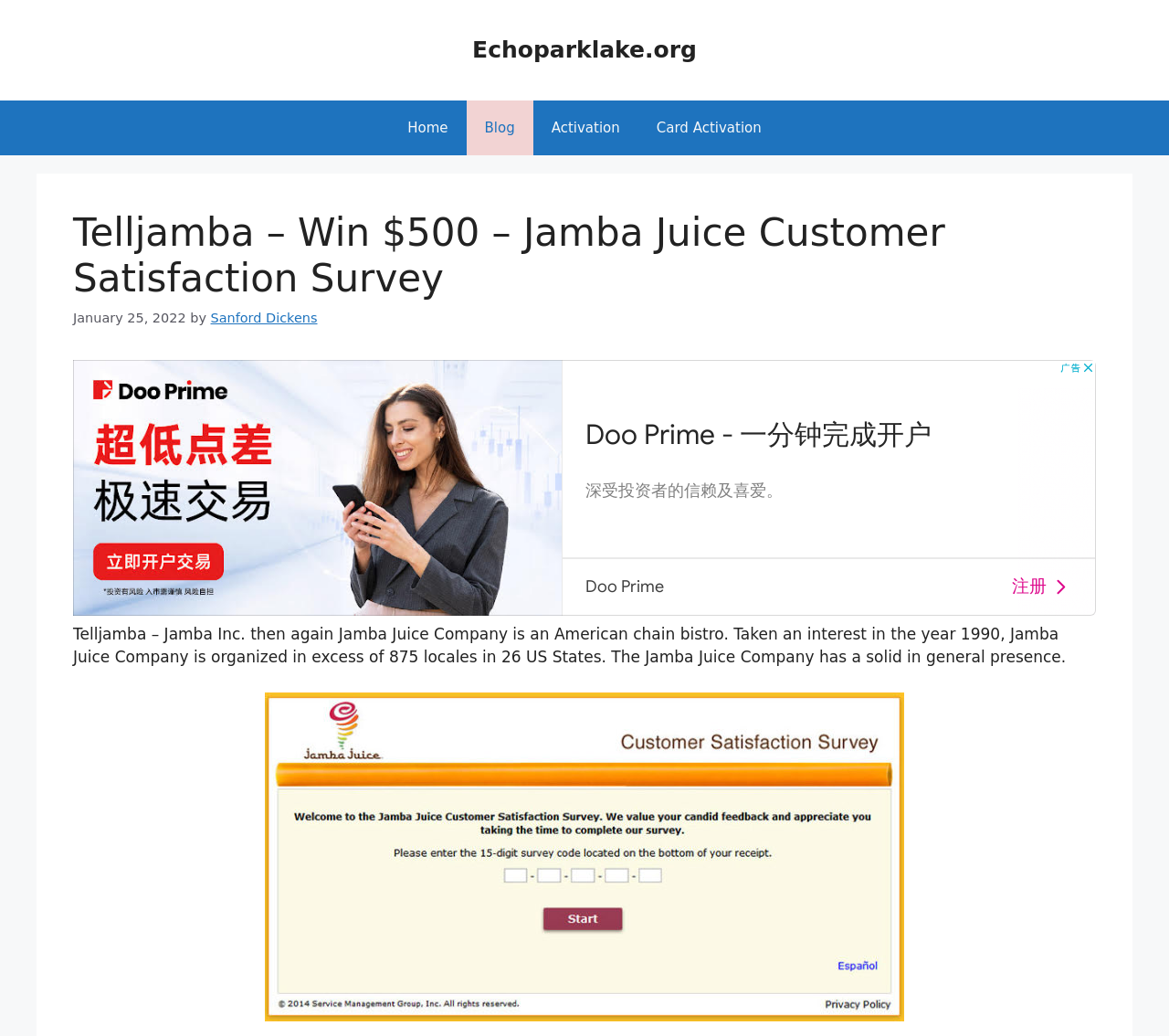Construct a comprehensive description capturing every detail on the webpage.

The webpage is about Telljamba, a customer satisfaction survey for Jamba Juice Company. At the top of the page, there is a banner with a link to "Echoparklake.org" on the right side. Below the banner, there is a primary navigation menu with four links: "Home", "Blog", "Activation", and "Card Activation".

The main content of the page is divided into two sections. The first section has a heading that reads "Telljamba – Win $500 – Jamba Juice Customer Satisfaction Survey" and displays the date "January 25, 2022" and the author's name "Sanford Dickens" below it.

The second section contains a block of text that provides information about Jamba Juice Company, stating that it is an American chain bistro founded in 1990 with over 875 locations in 26 US states. Below this text, there is an advertisement iframe.

On the right side of the page, there is an image related to Telljamba. Overall, the page has a simple layout with a focus on providing information about Jamba Juice Company and its customer satisfaction survey.